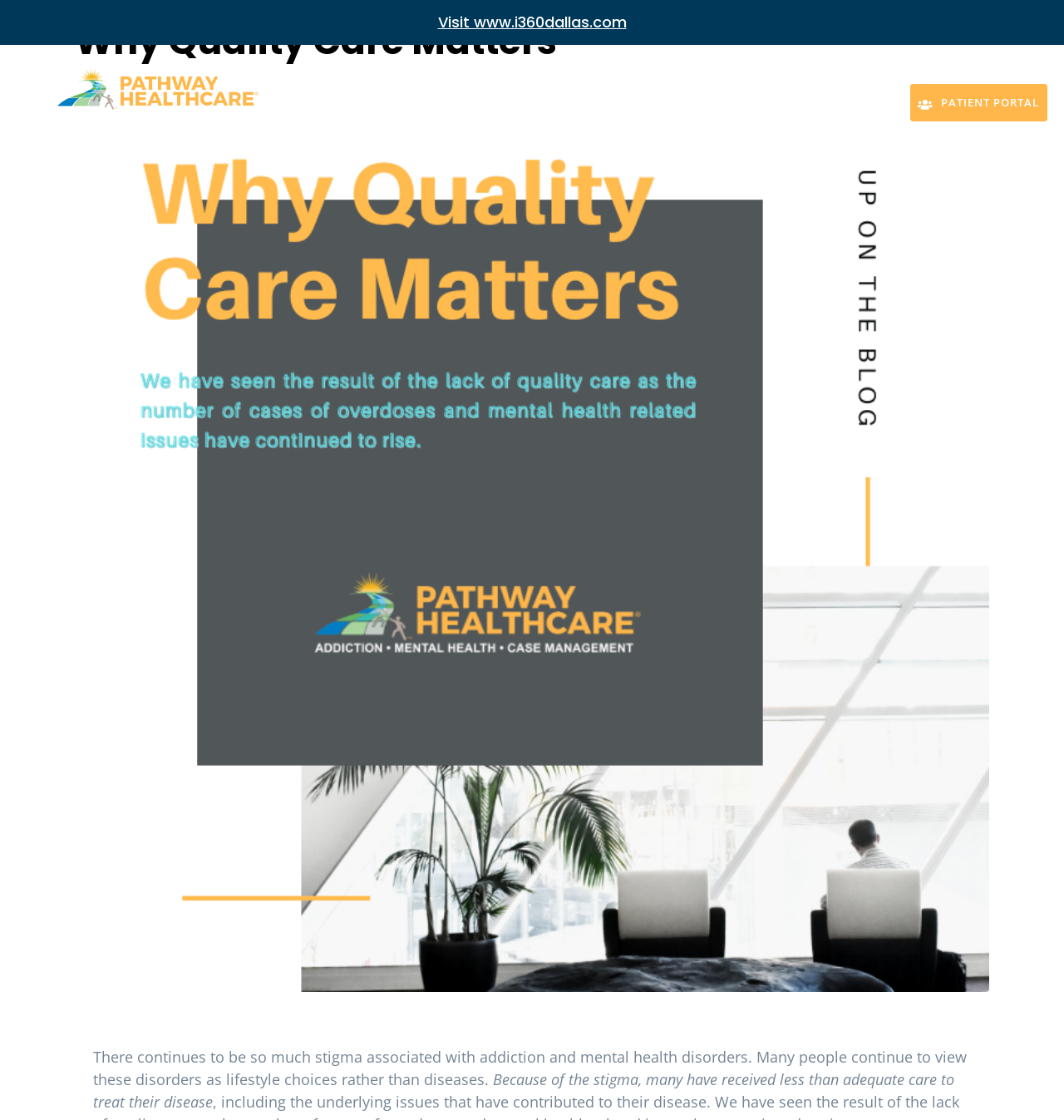Describe all the key features of the webpage in detail.

The webpage appears to be the homepage of Pathway Healthcare, a healthcare organization. At the top, there is a heading that reads "Visit www.i360dallas.com" with a link to the mentioned website. Below this, there is a logo of Pathway Healthcare, which is an image accompanied by a link to the organization's main page.

To the right of the logo, there is a navigation menu consisting of seven links: "ABOUT", "ADDICTION", "MENTAL HEALTH", "CASE MANAGEMENT", "PROGRAMS", "LOCATIONS", and "BLOG". These links are arranged horizontally and are positioned near the top of the page.

Further down, there is a patient portal section with a heading that reads "Why Quality Care Matters". This section contains a link to a page with the same title. Below this, there is another instance of the Pathway Healthcare logo, which is an image accompanied by a link to the organization's main page.

At the very top right corner of the page, there is a link to the patient portal.